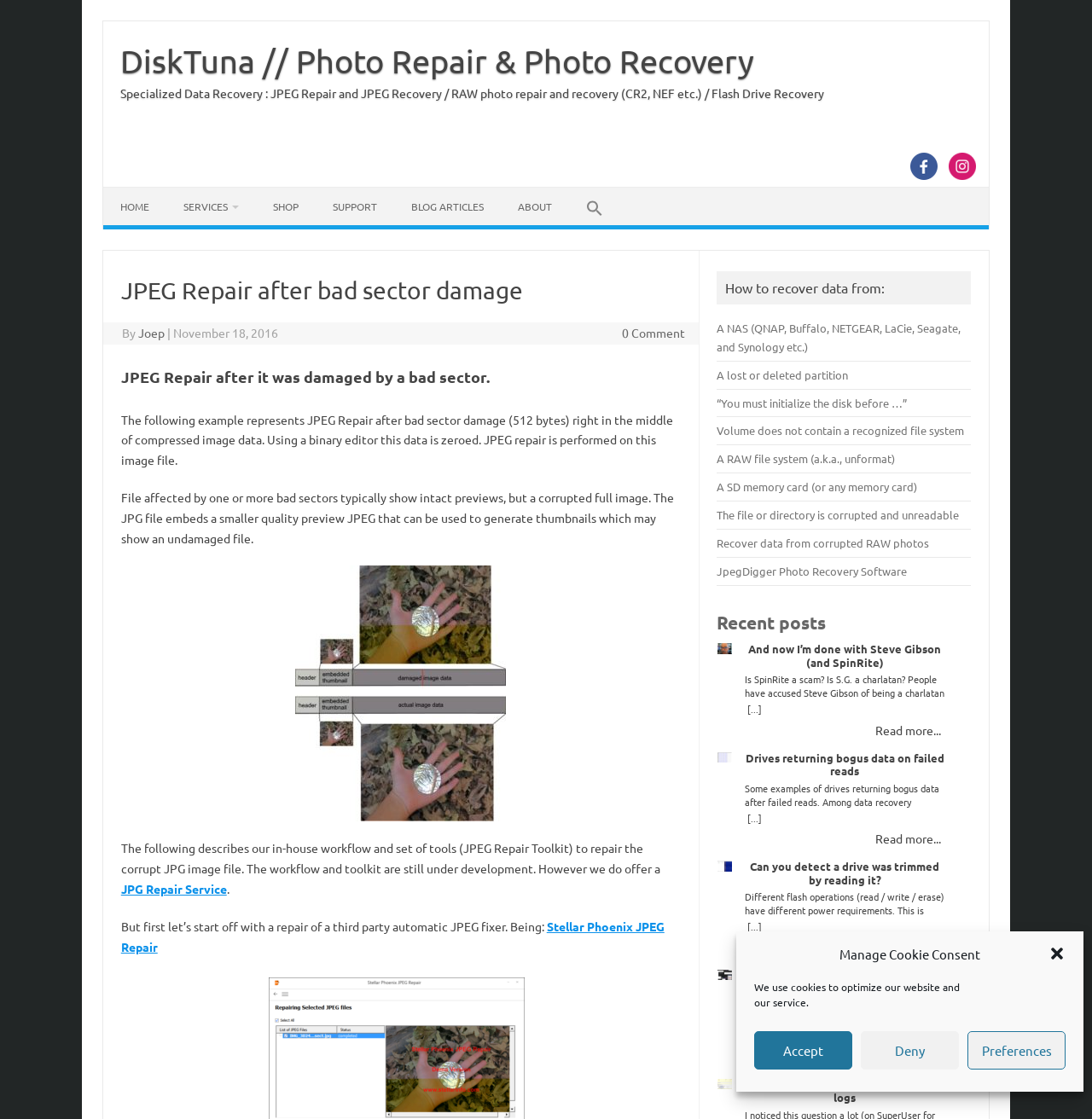What is the purpose of the 'JPG Repair Service' link?
Please provide a single word or phrase based on the screenshot.

To offer repair service for corrupted JPG files